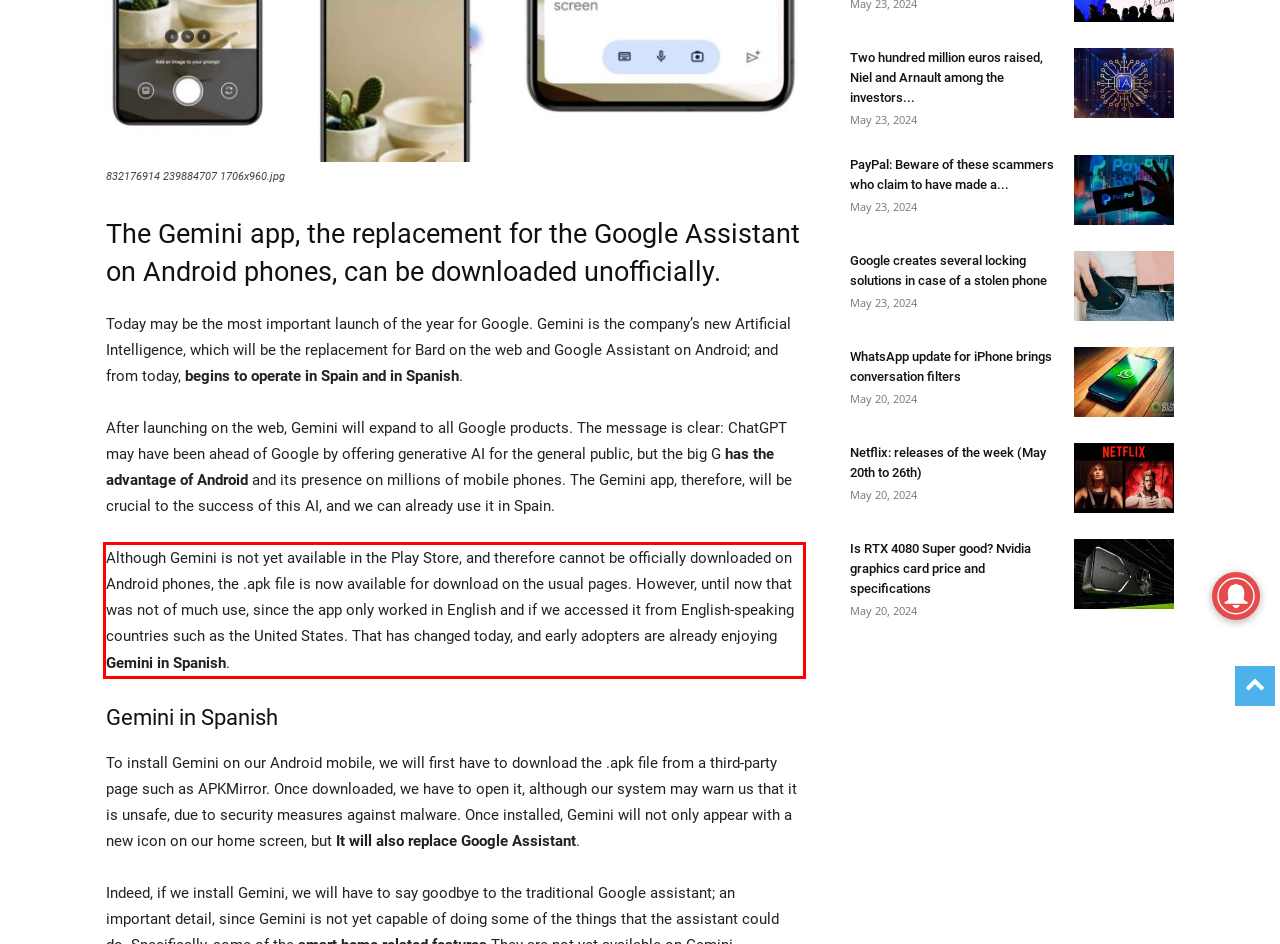Examine the webpage screenshot and use OCR to obtain the text inside the red bounding box.

Although Gemini is not yet available in the Play Store, and therefore cannot be officially downloaded on Android phones, the .apk file is now available for download on the usual pages. However, until now that was not of much use, since the app only worked in English and if we accessed it from English-speaking countries such as the United States. That has changed today, and early adopters are already enjoying Gemini in Spanish.